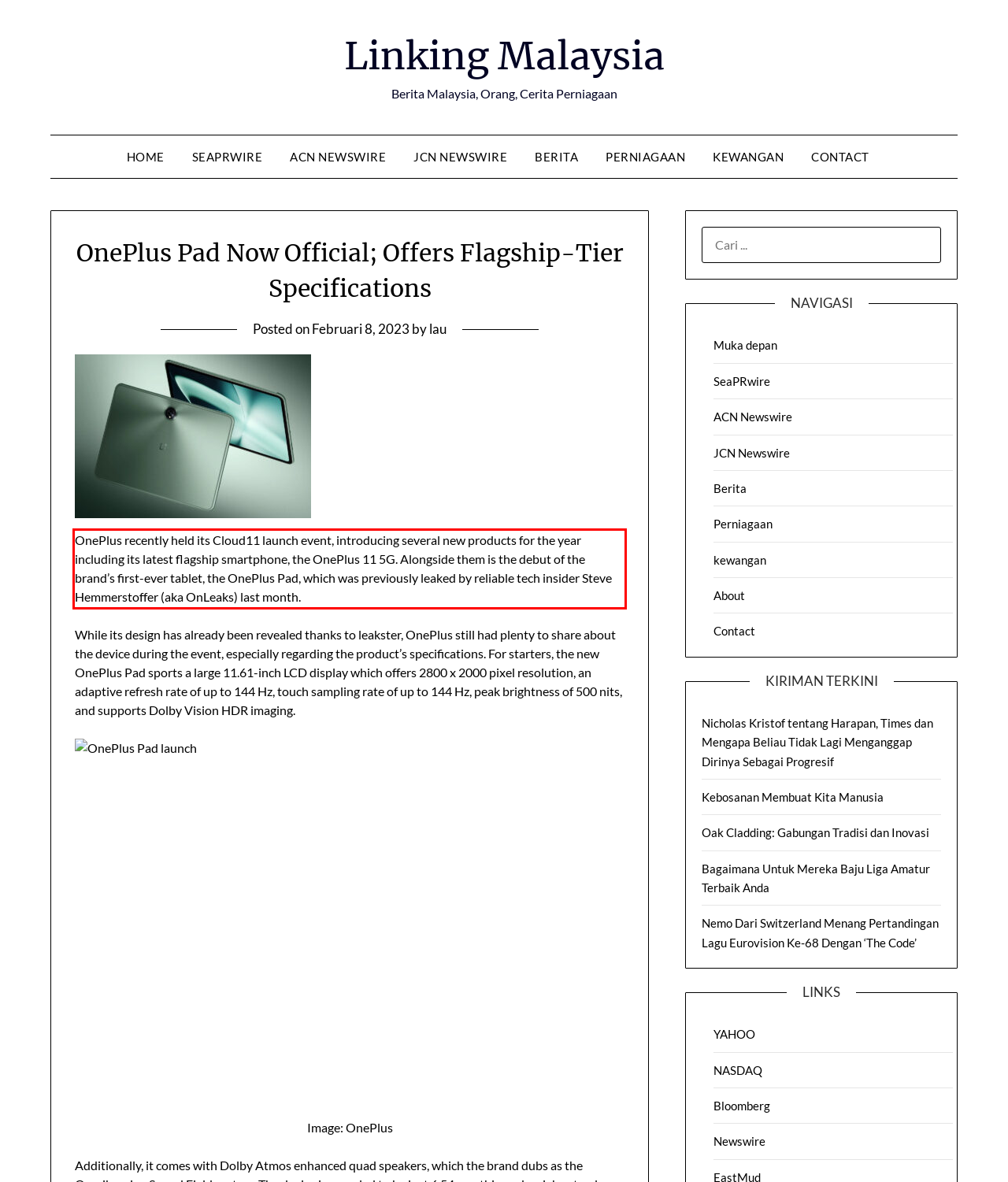Analyze the red bounding box in the provided webpage screenshot and generate the text content contained within.

OnePlus recently held its Cloud11 launch event, introducing several new products for the year including its latest flagship smartphone, the OnePlus 11 5G. Alongside them is the debut of the brand’s first-ever tablet, the OnePlus Pad, which was previously leaked by reliable tech insider Steve Hemmerstoffer (aka OnLeaks) last month.